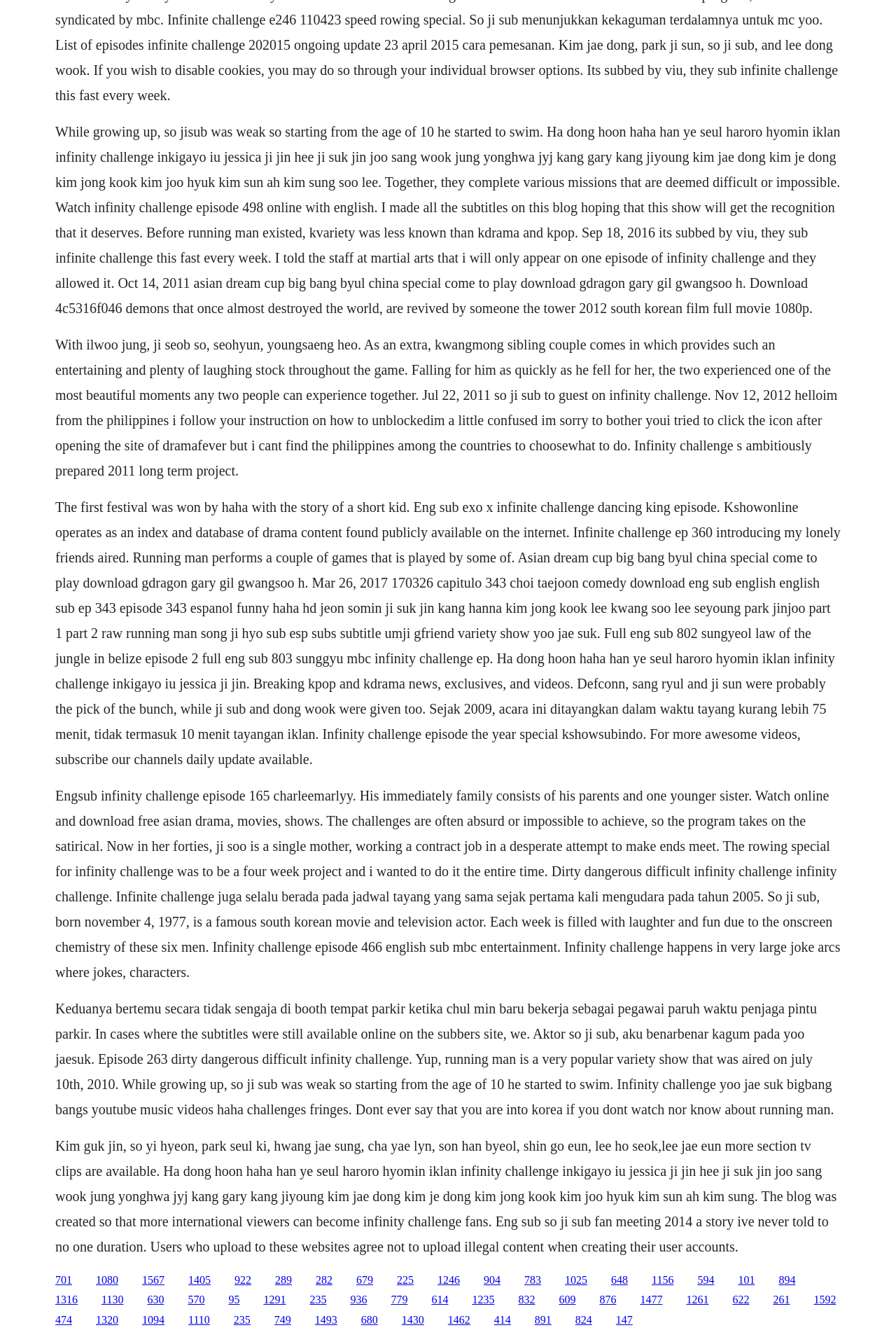Determine the bounding box coordinates of the clickable element to achieve the following action: 'subscribe to our news emails'. Provide the coordinates as four float values between 0 and 1, formatted as [left, top, right, bottom].

None